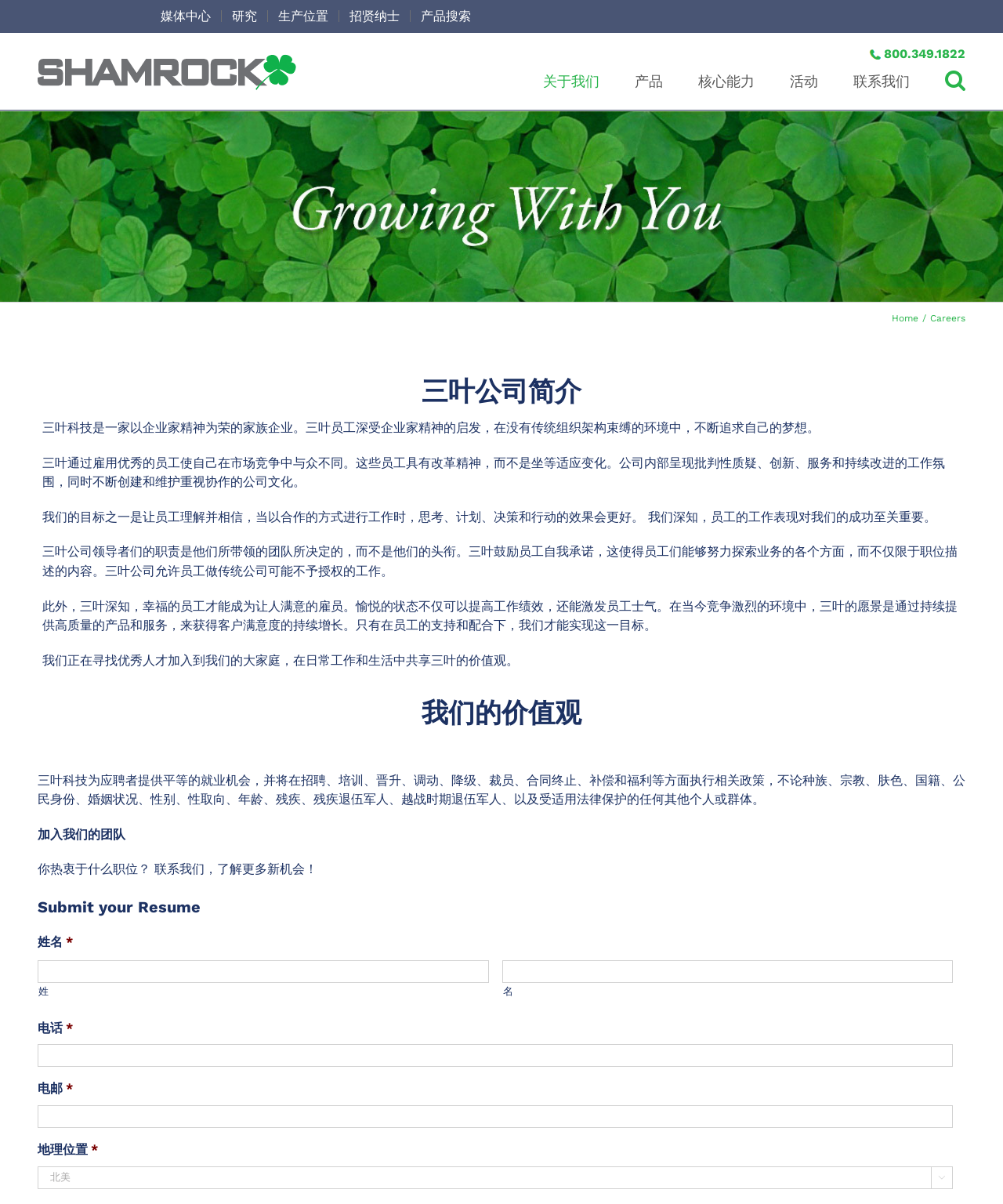Provide a comprehensive description of the webpage.

This webpage is about the careers section of a company called 三叶科技（天津）有限公司. At the top of the page, there is a navigation menu with links to "媒体中心", "研究", "生产位置", "招贤纳士", and "产品搜索". Below this menu, there is a logo of the company, which is an image.

On the right side of the page, there is another navigation menu with links to "关于我们", "产品", "核心能力", "活动", "联系我们", and "Search". Below this menu, there is a link to "Home" and a separator line.

The main content of the page is divided into several sections. The first section has a heading "三叶公司简介" and describes the company's philosophy and values. The text explains that the company encourages employees to take initiative and work together to achieve their goals.

The next section has a heading "我们的价值观" and outlines the company's values, including equal employment opportunities and a commitment to diversity and inclusion.

The following section has a heading "Submit your Resume" and provides a form for users to submit their resume. The form includes fields for name, surname, phone number, email, and location. There is also a button to submit the form.

Throughout the page, there are several blocks of text that describe the company's culture and values. The overall layout of the page is clean and easy to navigate, with clear headings and concise text.